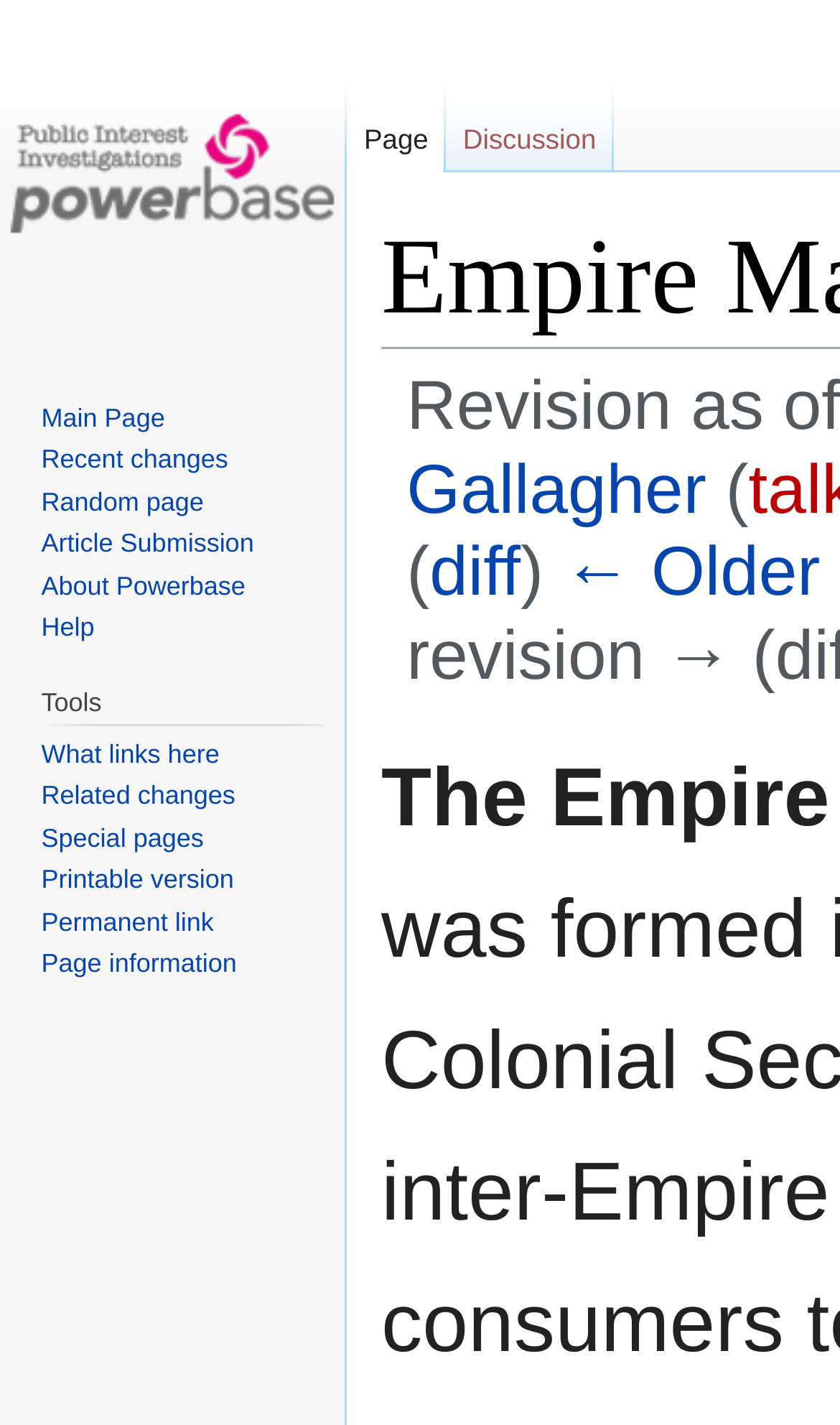Identify the bounding box for the UI element that is described as follows: "title="Visit the main page"".

[0.0, 0.0, 0.41, 0.242]